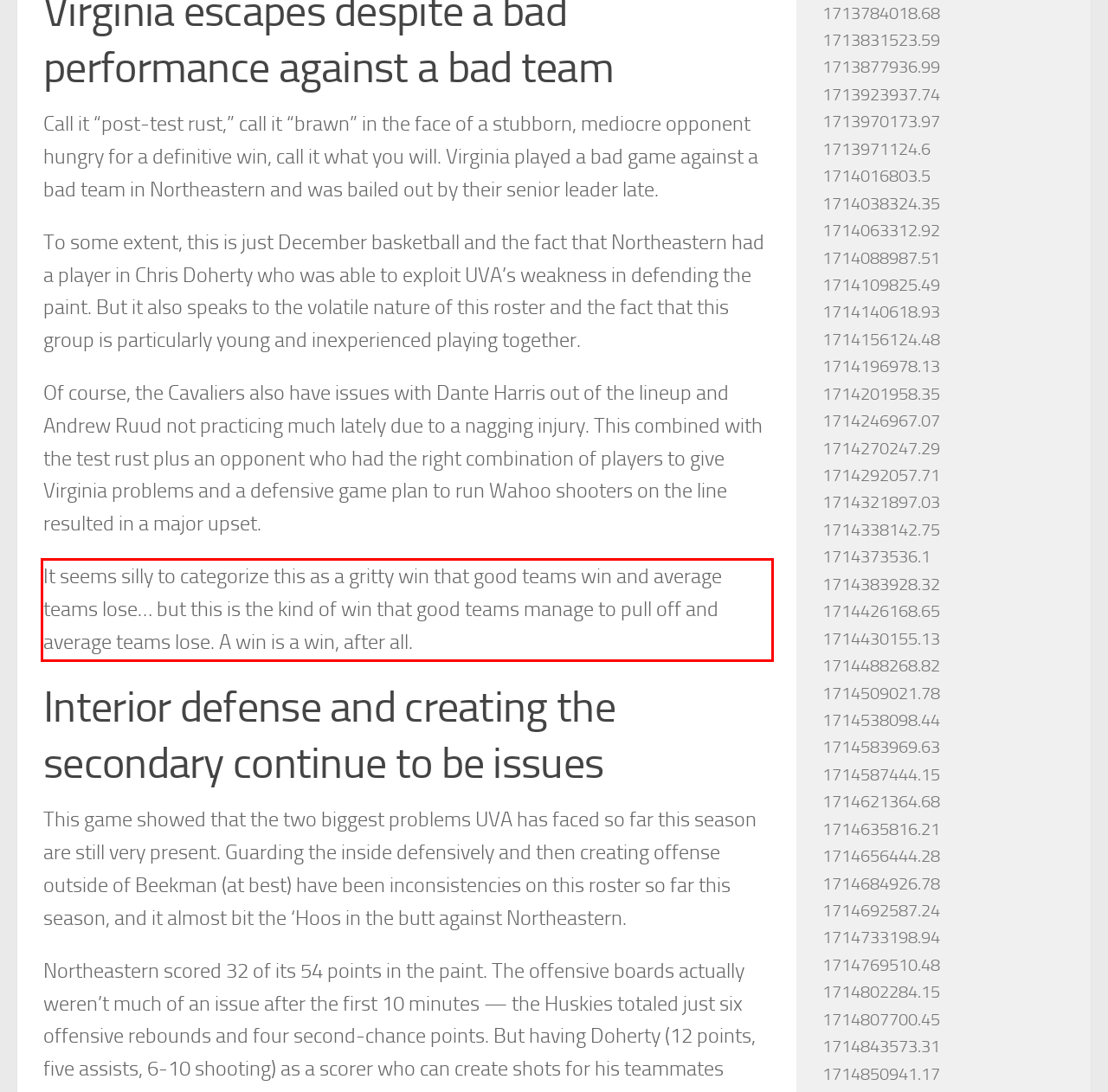Within the provided webpage screenshot, find the red rectangle bounding box and perform OCR to obtain the text content.

It seems silly to categorize this as a gritty win that good teams win and average teams lose… but this is the kind of win that good teams manage to pull off and average teams lose. A win is a win, after all.